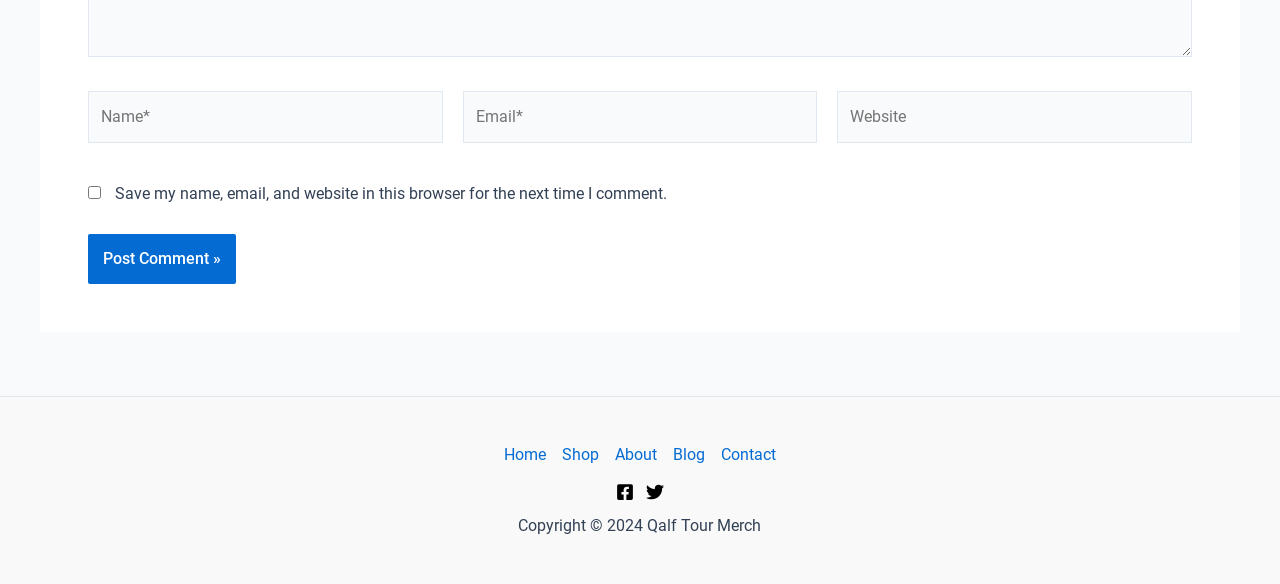Utilize the details in the image to thoroughly answer the following question: What is the copyright year?

The copyright year is mentioned in the StaticText element with ID 142 and bounding box coordinates [0.405, 0.884, 0.595, 0.917] as 'Copyright © 2024 Qalf Tour Merch'.